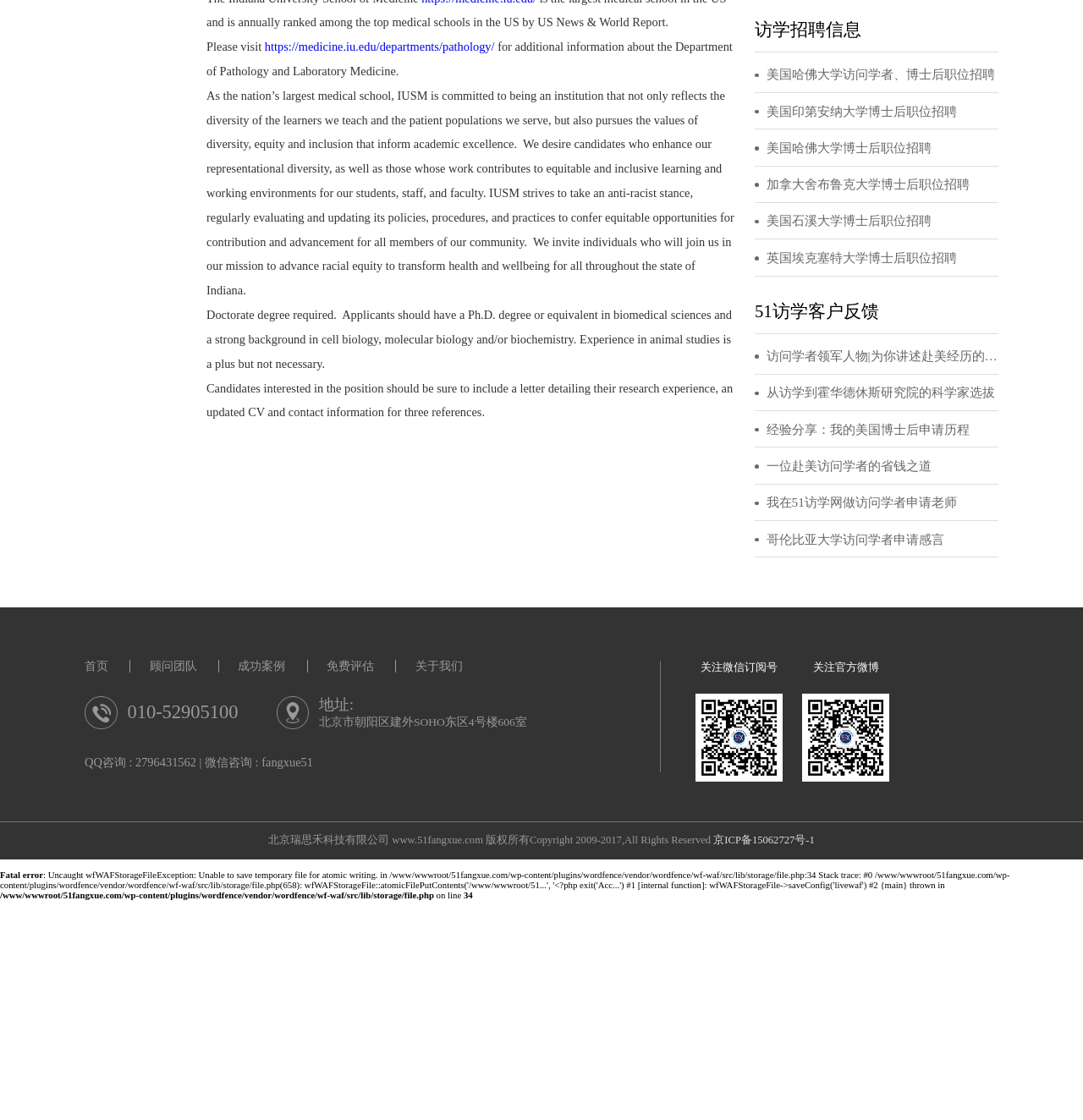Determine the bounding box coordinates of the element that should be clicked to execute the following command: "Subscribe to the newsletter".

None